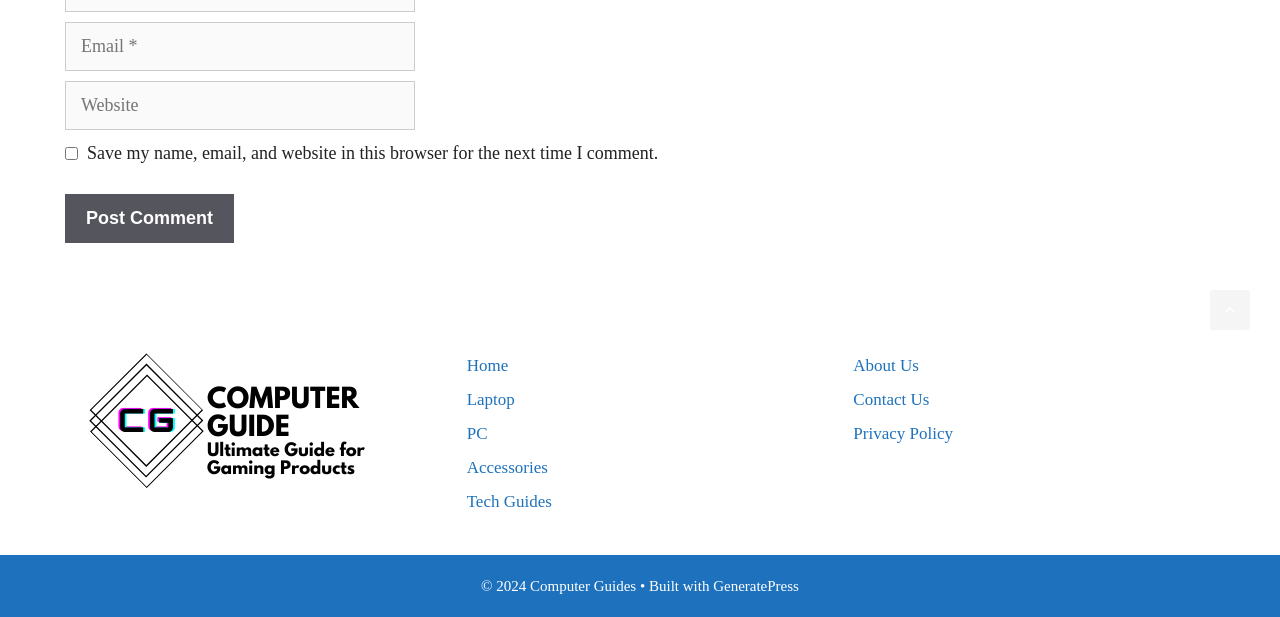Pinpoint the bounding box coordinates of the element to be clicked to execute the instruction: "Click Post Comment".

[0.051, 0.315, 0.183, 0.395]